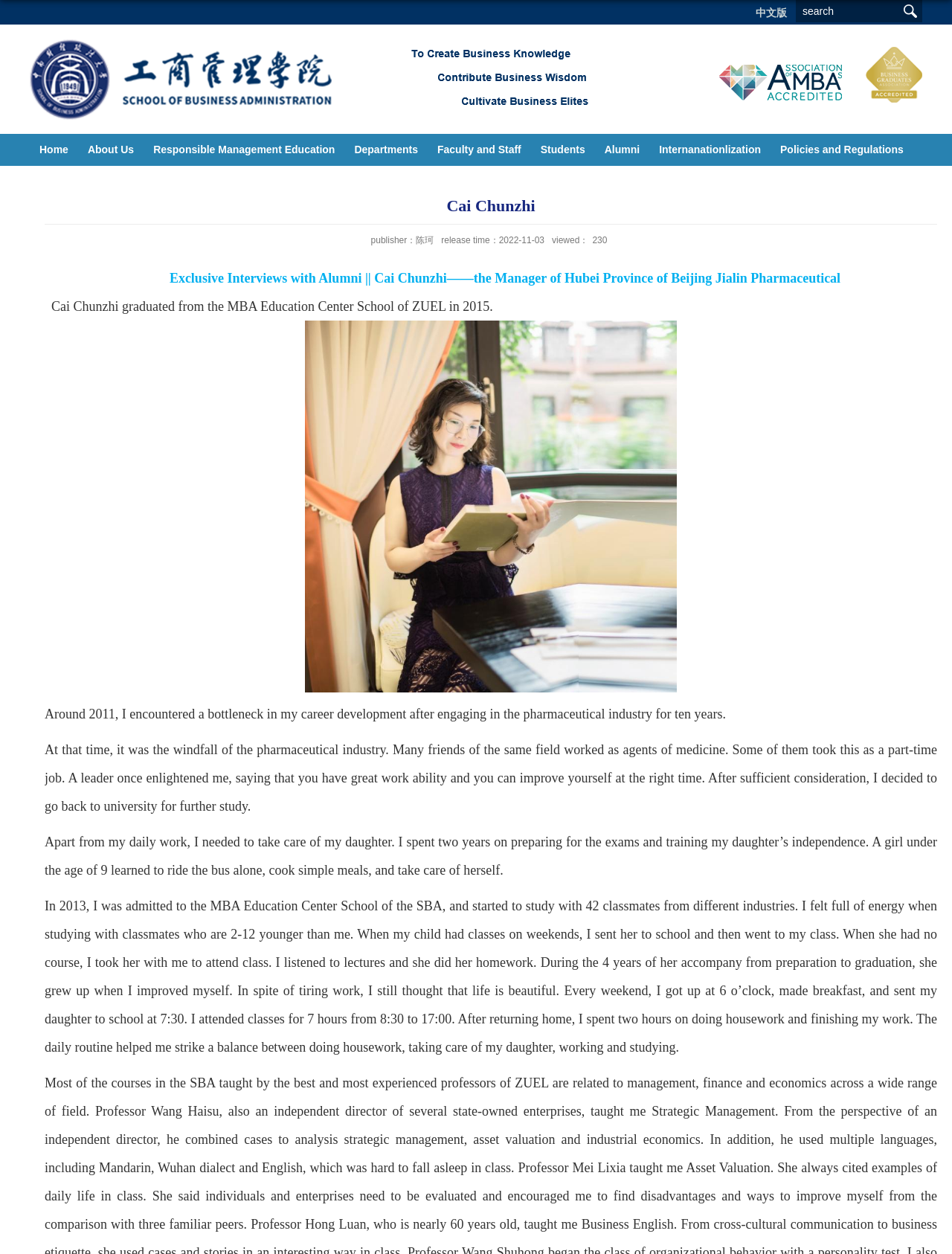Identify the bounding box coordinates of the clickable region required to complete the instruction: "click the '返回工商管理学院英文网首页' link". The coordinates should be given as four float numbers within the range of 0 and 1, i.e., [left, top, right, bottom].

[0.031, 0.031, 0.348, 0.04]